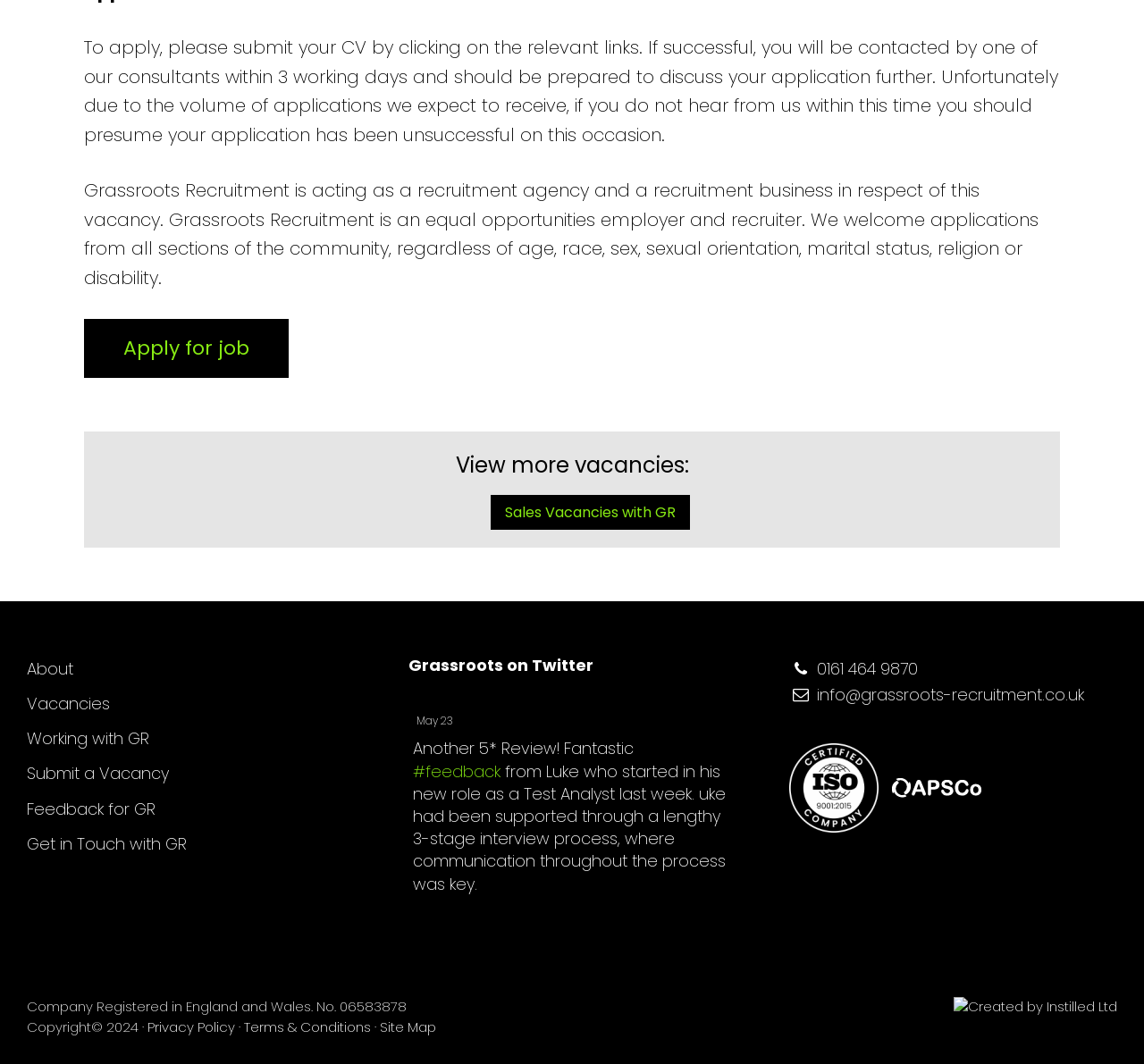Locate the bounding box coordinates of the UI element described by: "Vacancies". The bounding box coordinates should consist of four float numbers between 0 and 1, i.e., [left, top, right, bottom].

[0.023, 0.651, 0.096, 0.672]